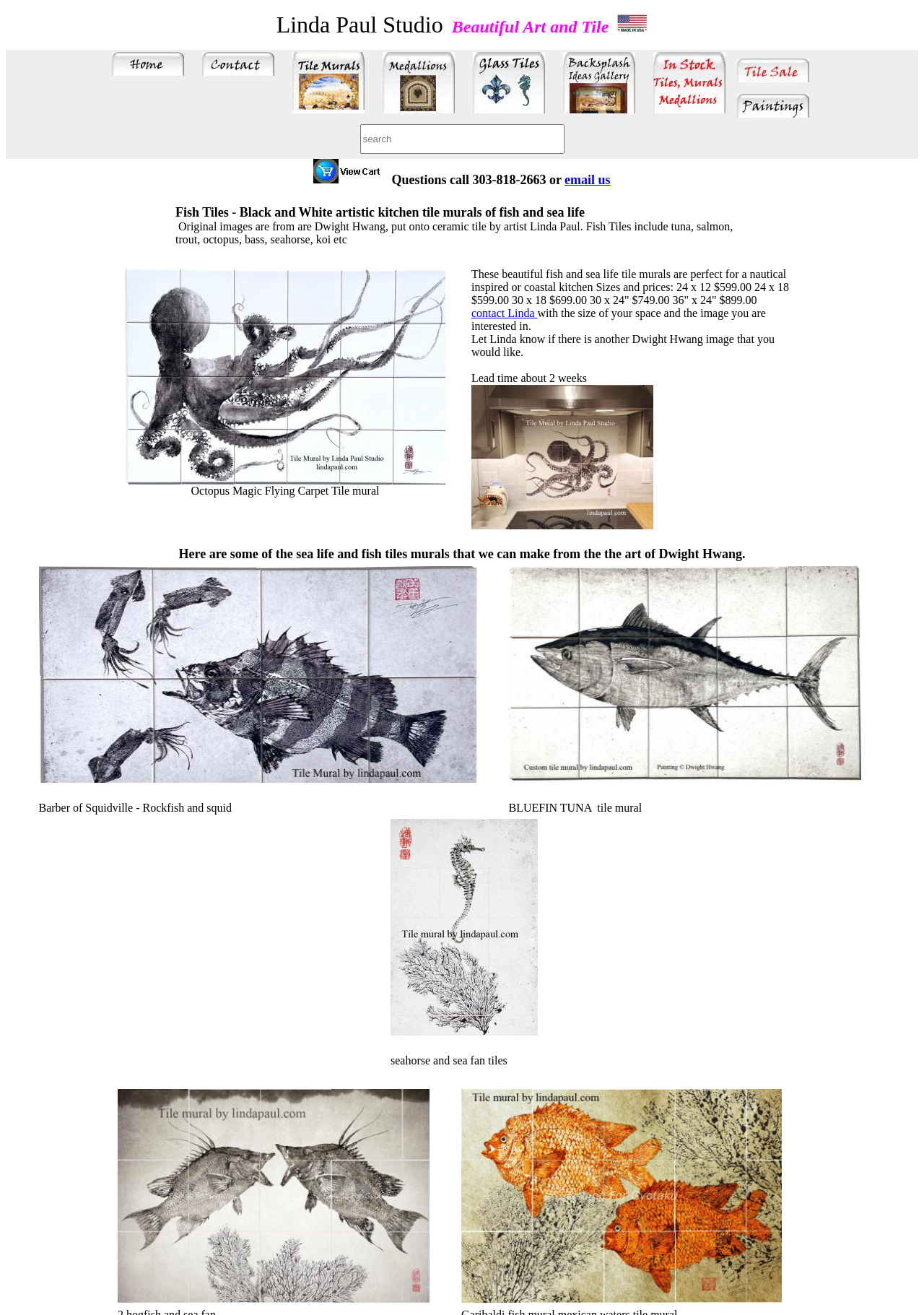Find the bounding box coordinates of the clickable region needed to perform the following instruction: "click the 'add to cart' button". The coordinates should be provided as four float numbers between 0 and 1, i.e., [left, top, right, bottom].

[0.339, 0.121, 0.418, 0.14]